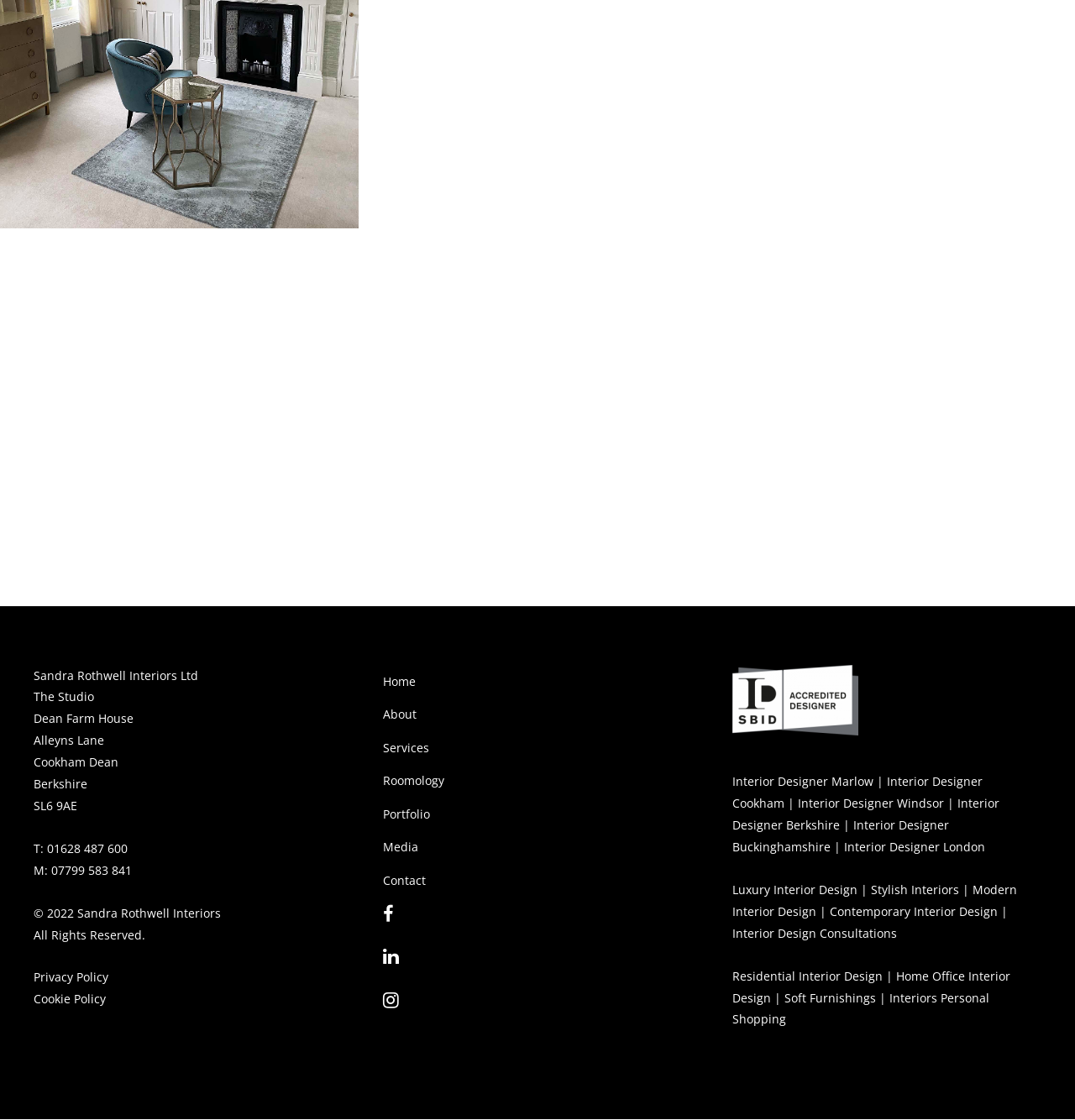Determine the bounding box coordinates of the region I should click to achieve the following instruction: "View the portfolio of Sandra Rothwell Interiors". Ensure the bounding box coordinates are four float numbers between 0 and 1, i.e., [left, top, right, bottom].

[0.356, 0.72, 0.4, 0.734]